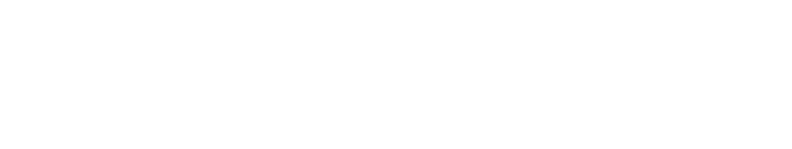Explain the image in a detailed way.

The image depicts the logo of Growers Outlet, a gardening supply store. It symbolizes the store's commitment to providing quality gardening products and expert advice to its customers. Located in Willis, Texas, Growers Outlet offers a range of items and information aimed at helping gardeners achieve beautiful yards. The logo may represent their dedication to customer service and community support, inviting visitors to explore their offerings either in-store or through their website for valuable gardening tips and products.